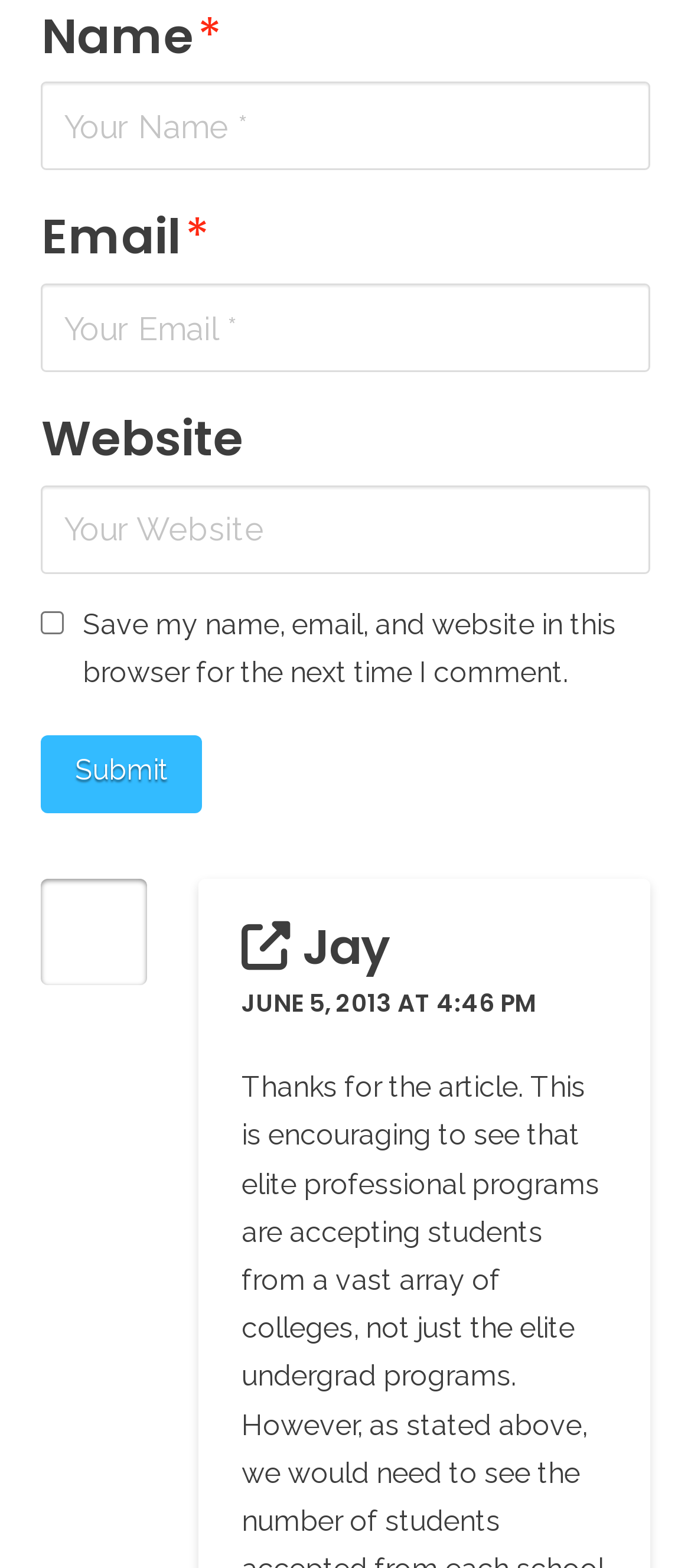Answer the question with a single word or phrase: 
What is the label of the first text input field?

Name